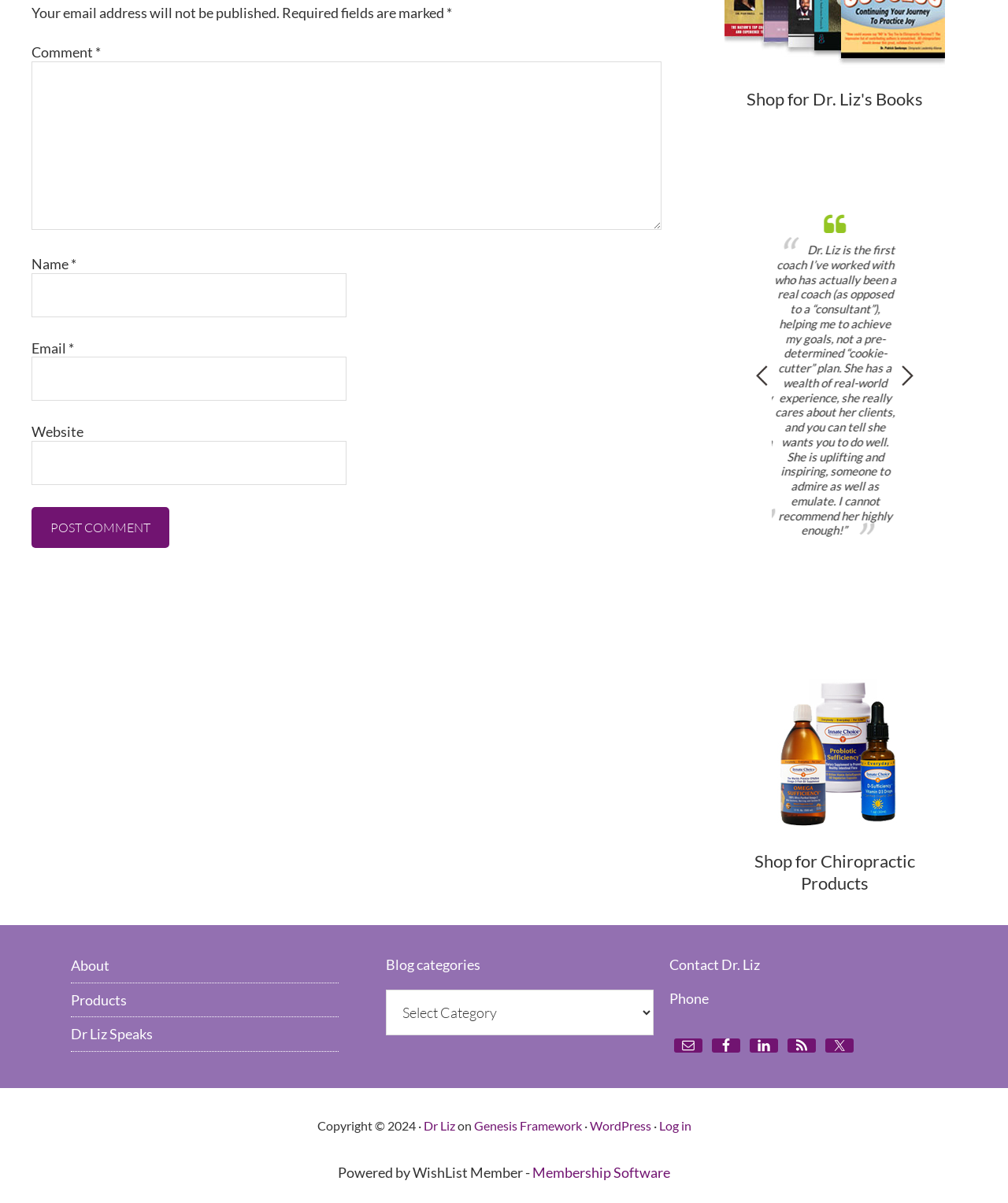Find the UI element described as: "parent_node: Shop for Chiropractic Products" and predict its bounding box coordinates. Ensure the coordinates are four float numbers between 0 and 1, [left, top, right, bottom].

[0.719, 0.533, 0.938, 0.691]